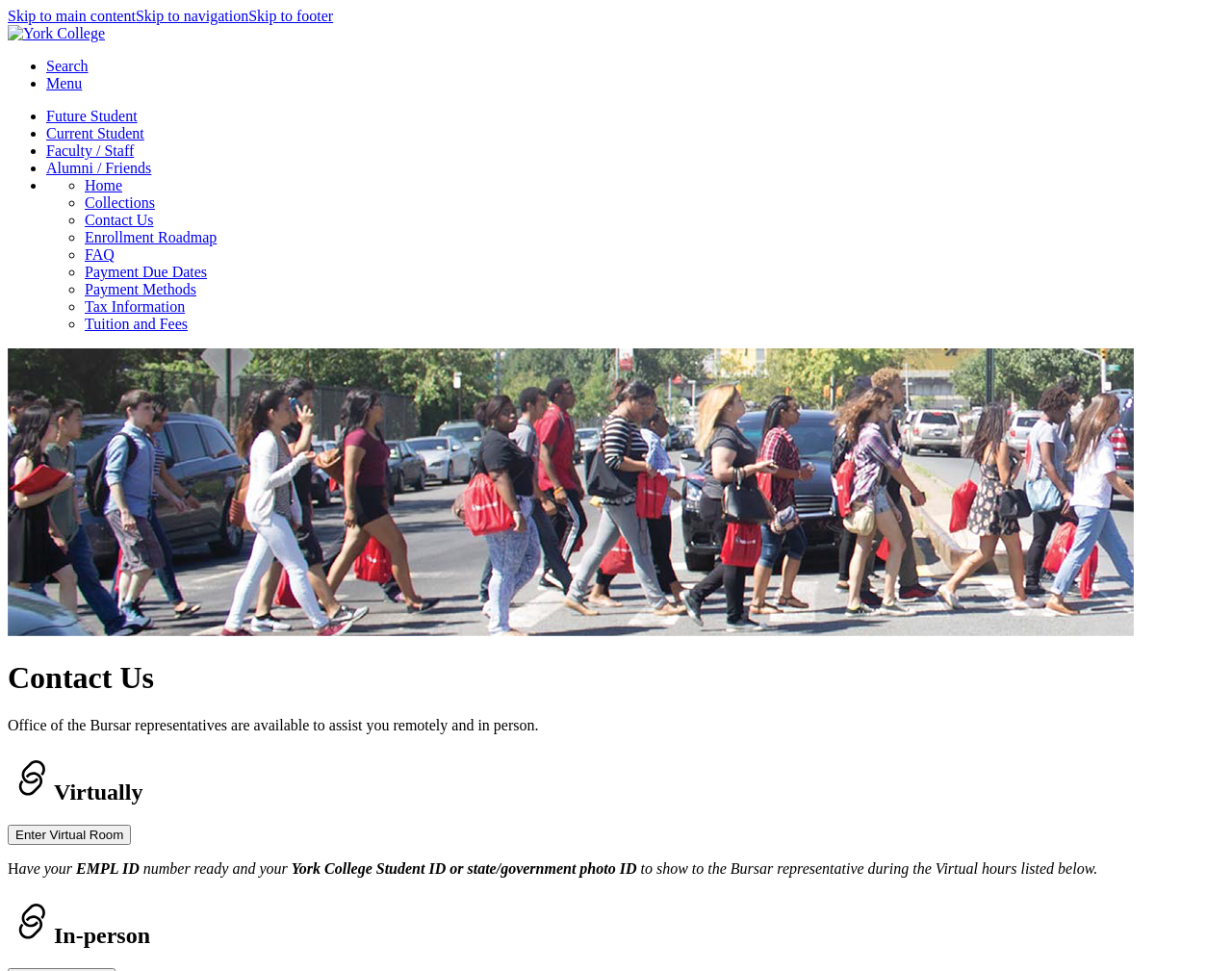Please locate the bounding box coordinates of the region I need to click to follow this instruction: "Click on the 'Skip to main content' link".

[0.006, 0.008, 0.11, 0.025]